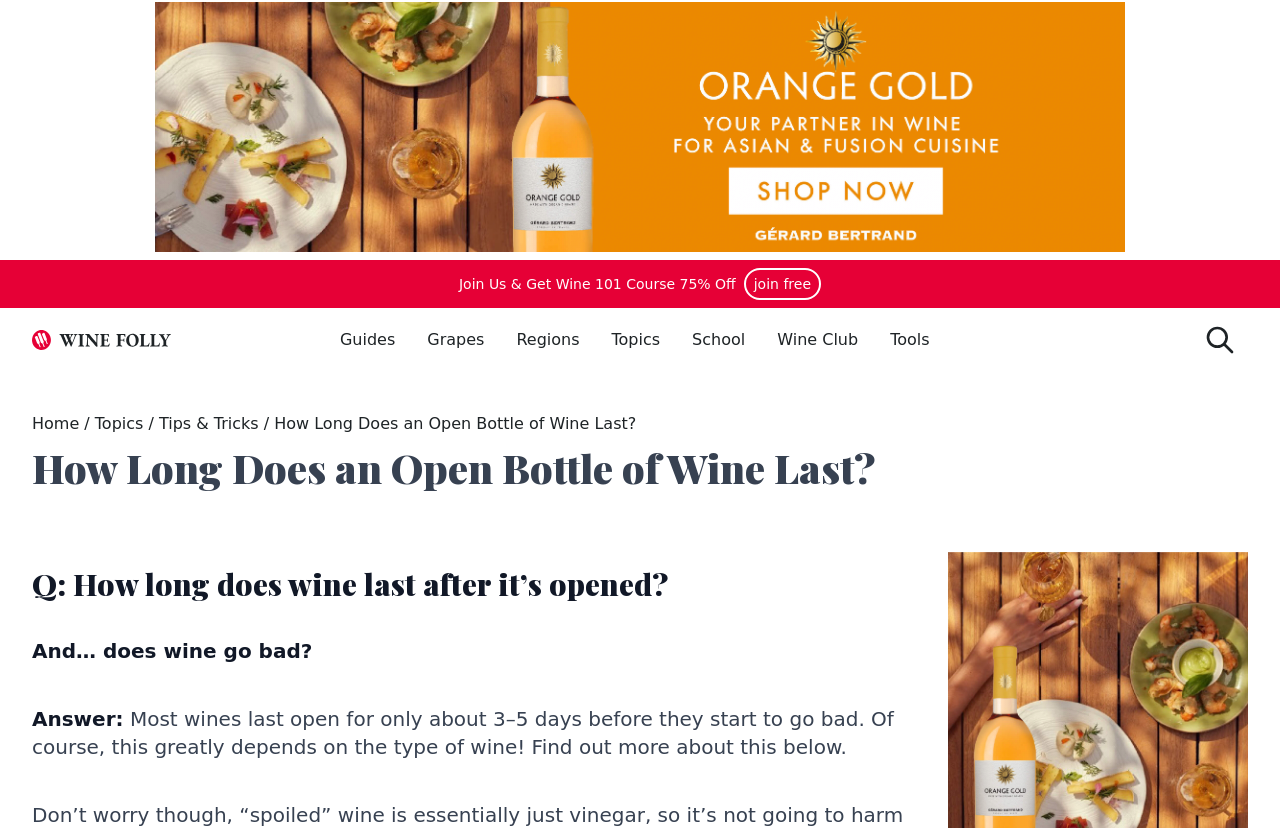How many navigation links are in the top menu? Refer to the image and provide a one-word or short phrase answer.

7